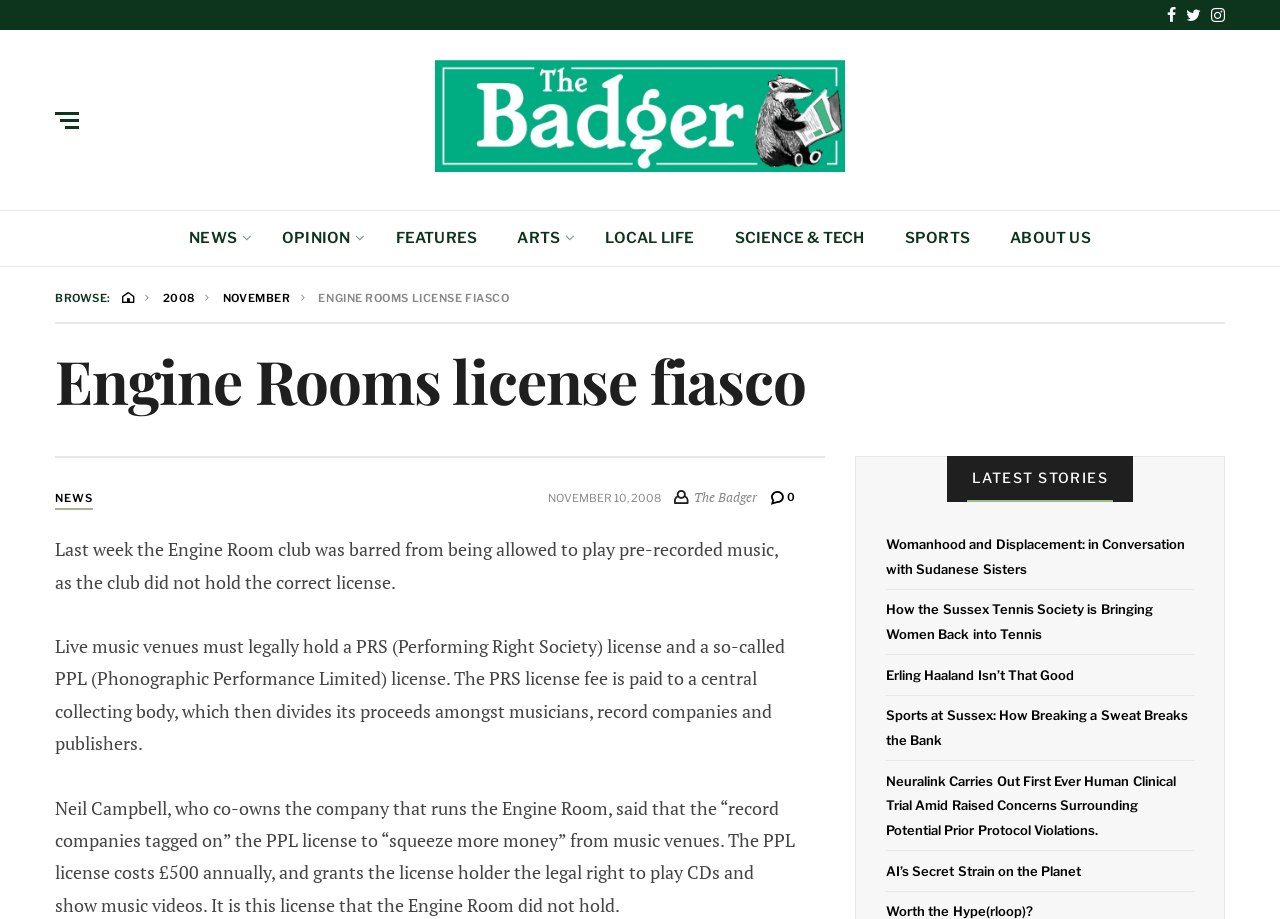What is the title or heading displayed on the webpage?

Engine Rooms license fiasco